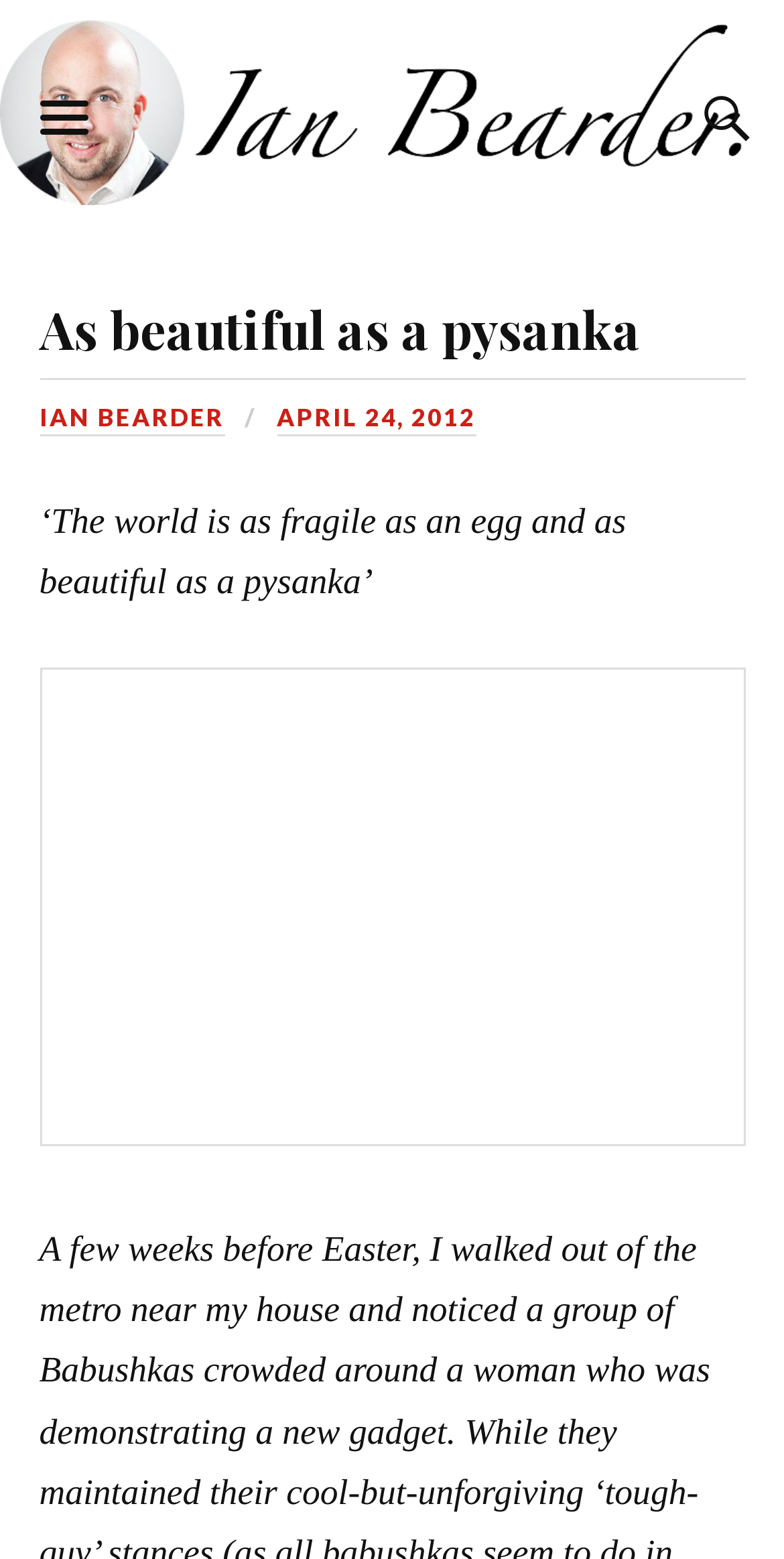Refer to the element description title="pysanka" and identify the corresponding bounding box in the screenshot. Format the coordinates as (top-left x, top-left y, bottom-right x, bottom-right y) with values in the range of 0 to 1.

[0.05, 0.715, 0.95, 0.741]